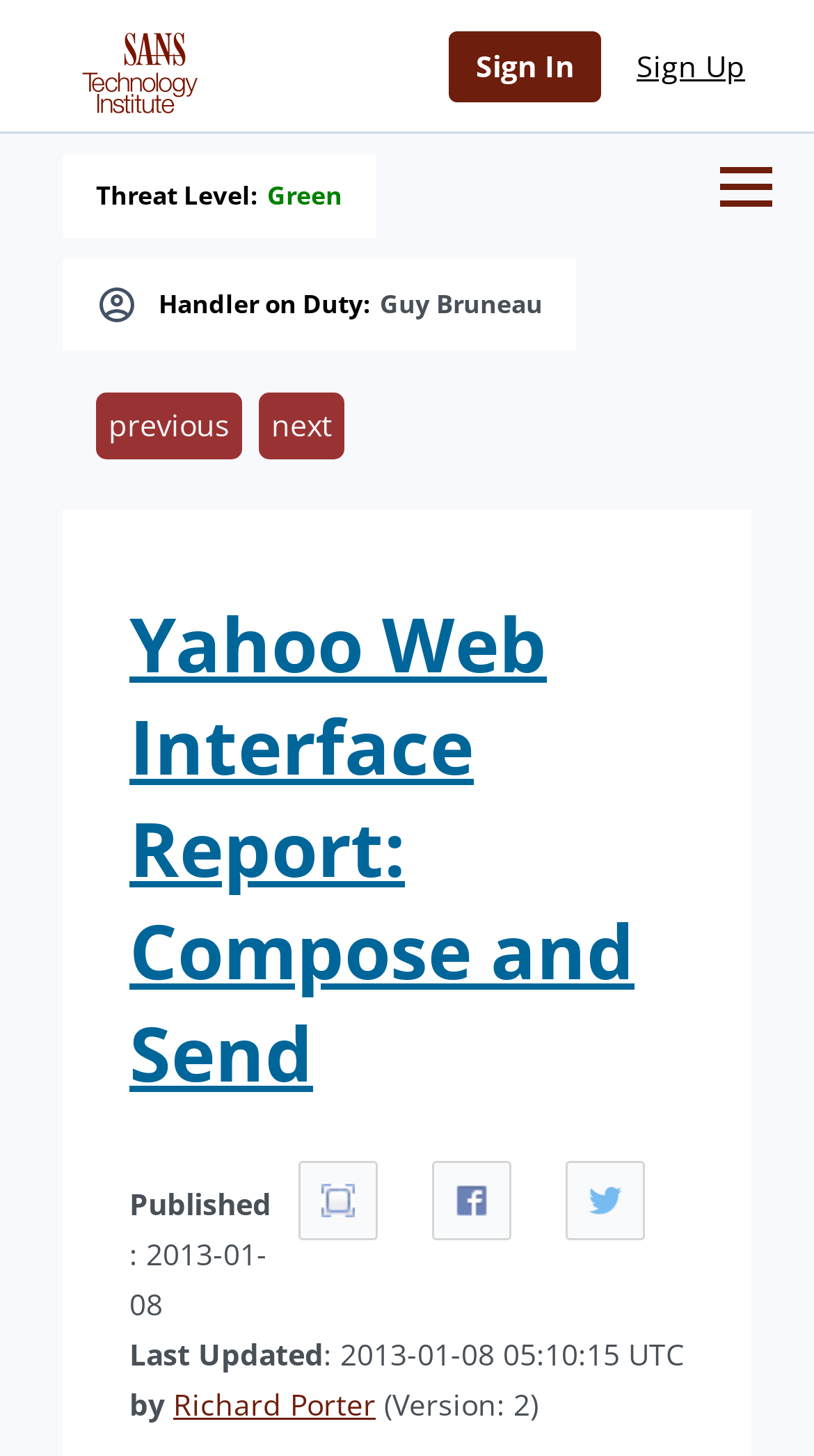Based on the visual content of the image, answer the question thoroughly: What is the version of the report?

I found the answer by looking at the text '(Version: 2)' at the bottom of the page.